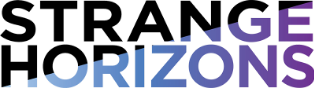Refer to the screenshot and give an in-depth answer to this question: What type of fiction does the magazine focus on?

The caption states that the magazine is dedicated to speculative fiction, which includes genres such as fantasy, science fiction, and speculative art.